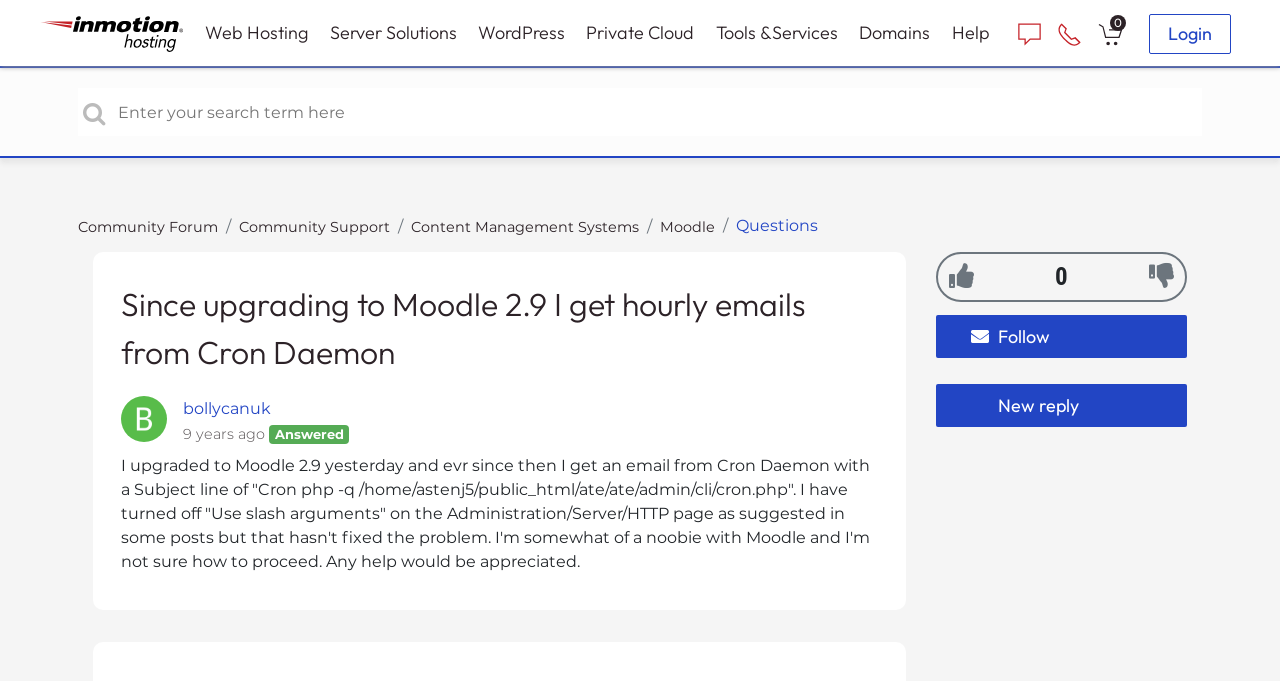Locate the bounding box coordinates of the segment that needs to be clicked to meet this instruction: "View the Community Forum".

[0.061, 0.32, 0.171, 0.347]